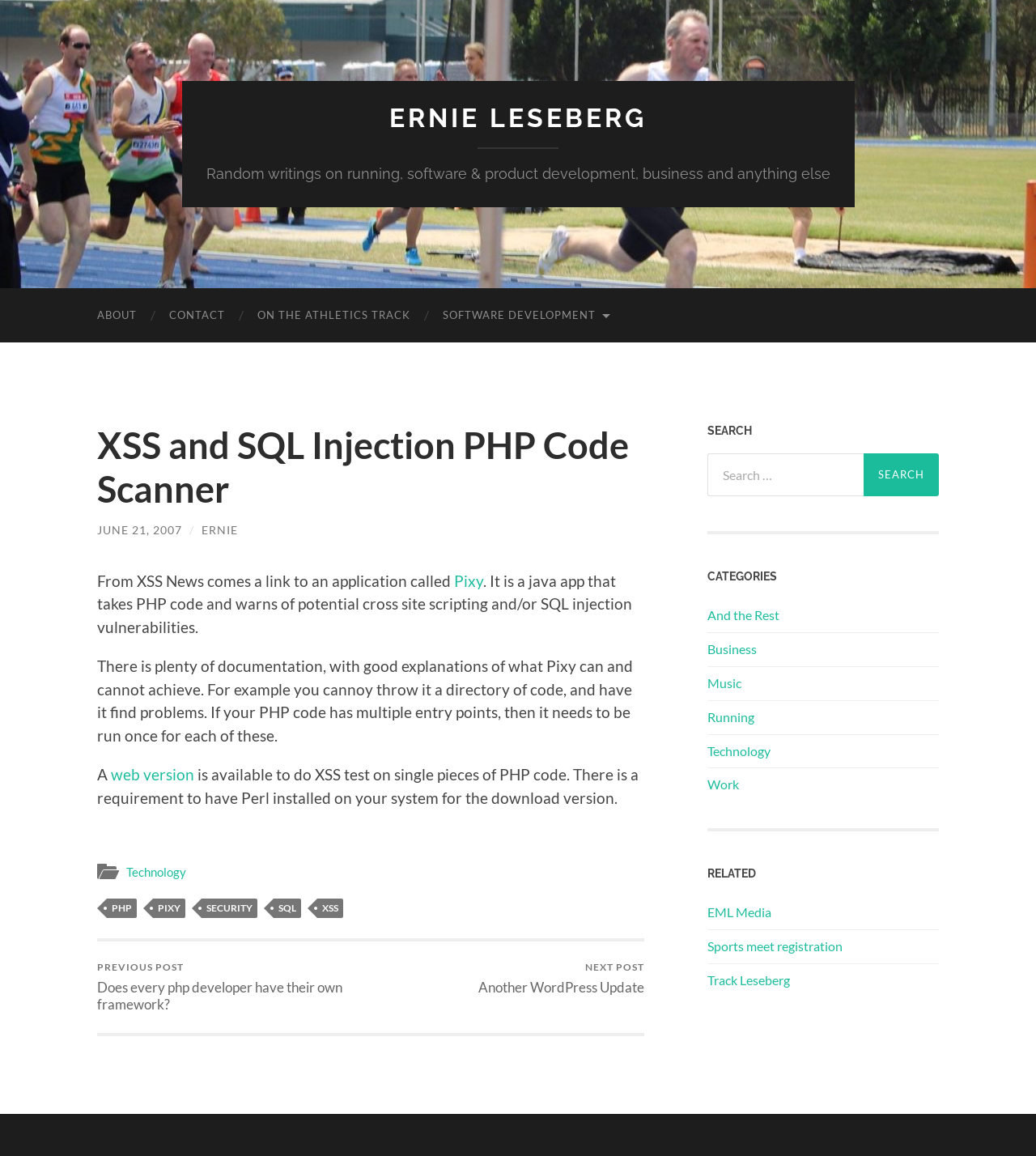Provide the bounding box coordinates of the area you need to click to execute the following instruction: "Search for something".

None